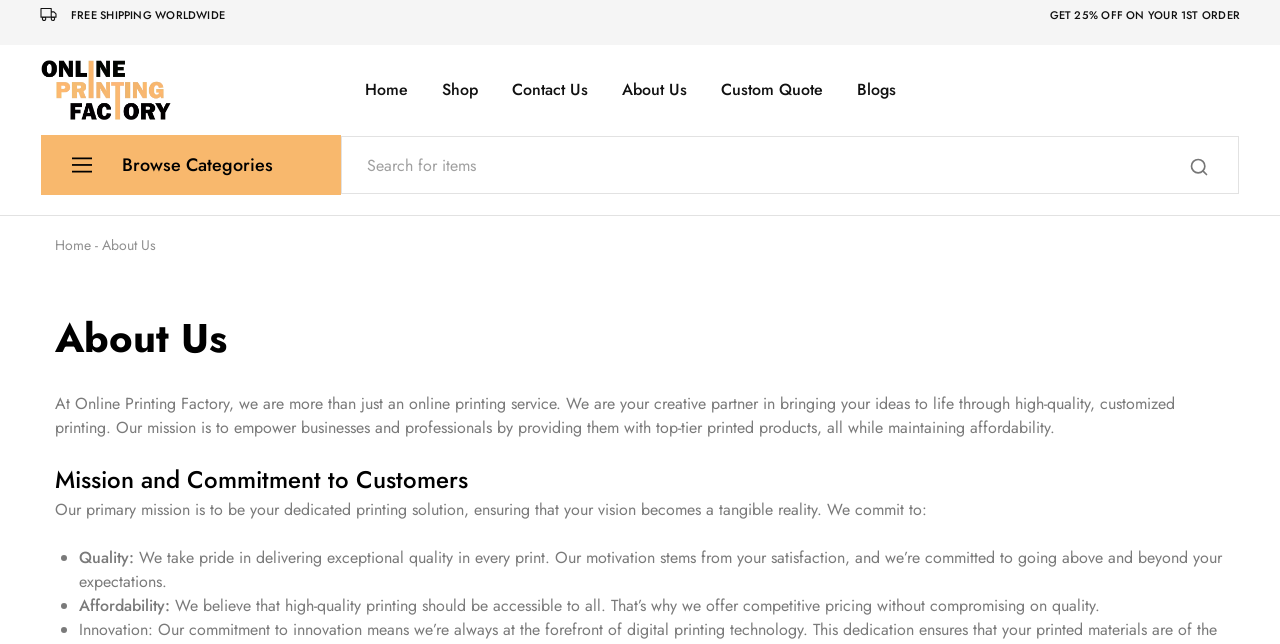Could you highlight the region that needs to be clicked to execute the instruction: "Click on the 'Custom Quote' link"?

[0.561, 0.123, 0.645, 0.157]